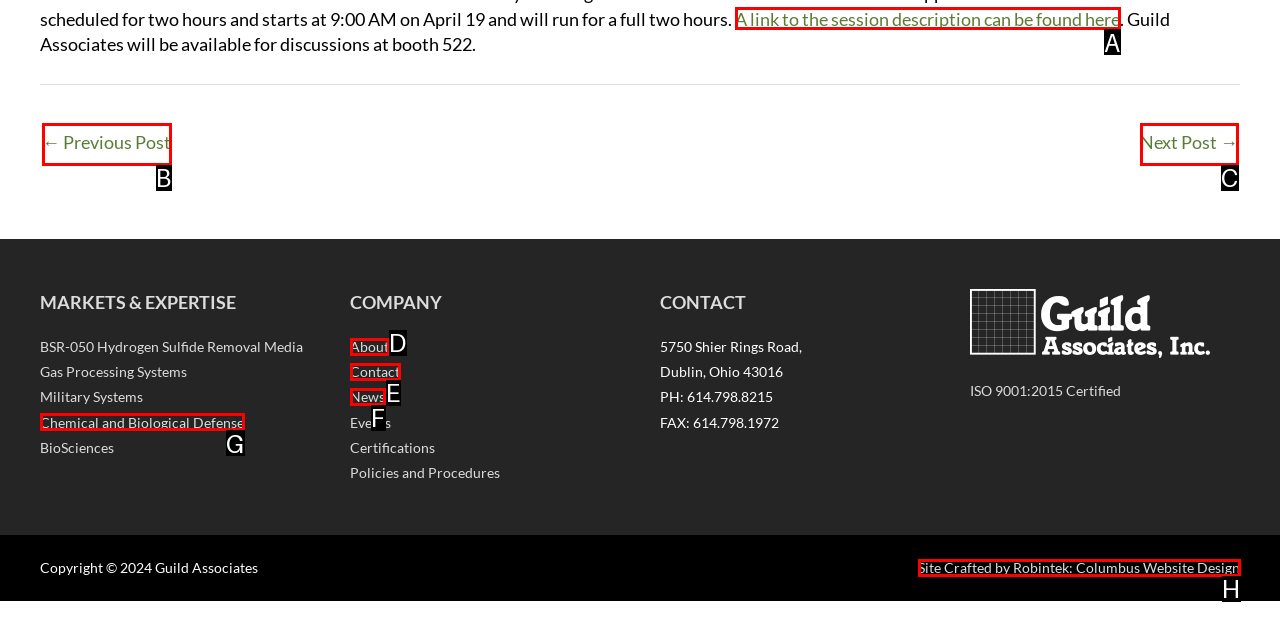Select the HTML element that fits the following description: Next Post →
Provide the letter of the matching option.

C